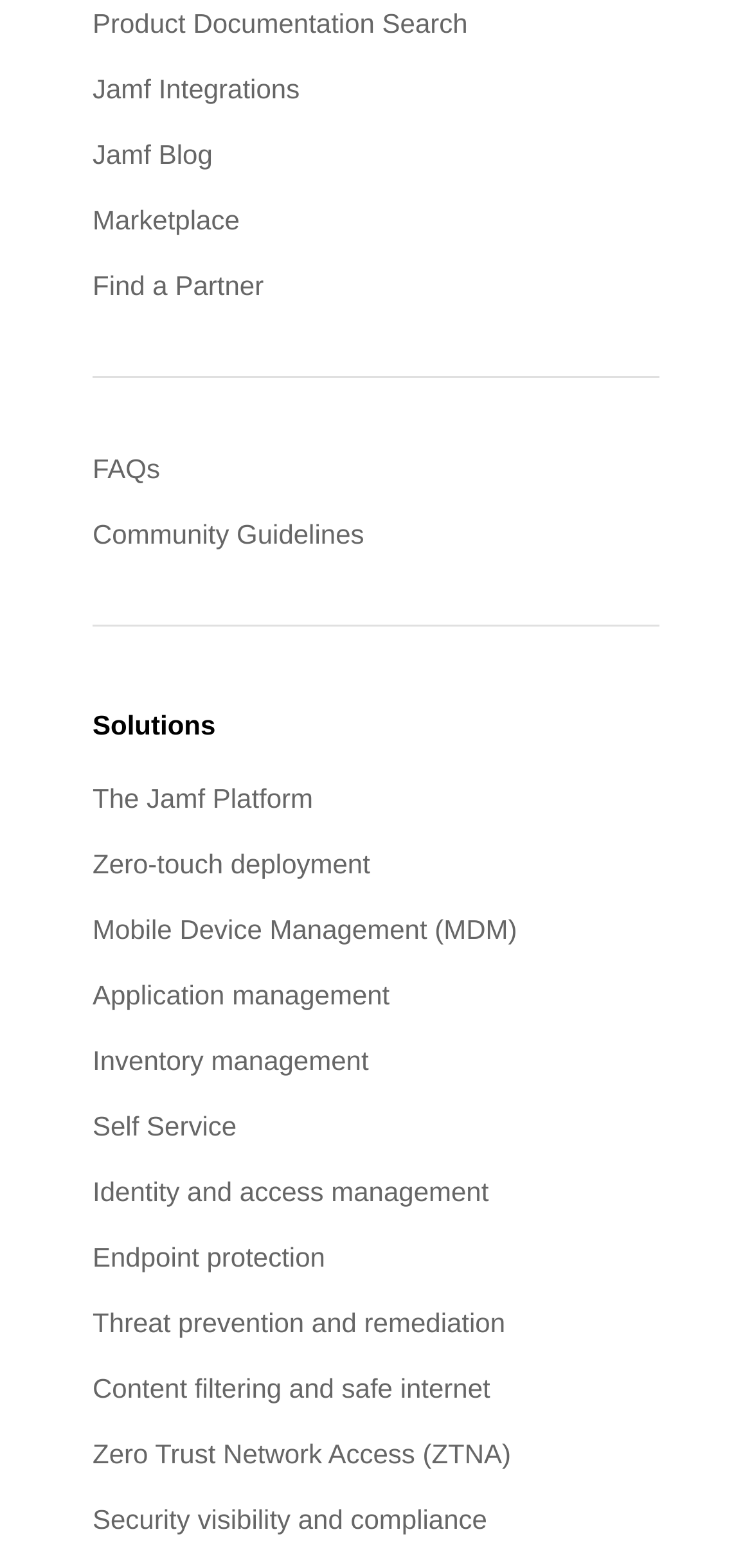How many links are listed under the 'Solutions' category?
We need a detailed and exhaustive answer to the question. Please elaborate.

By counting the links under the 'Solutions' category, I found that there are 13 links, starting from 'The Jamf Platform' and ending at 'Security visibility and compliance'.